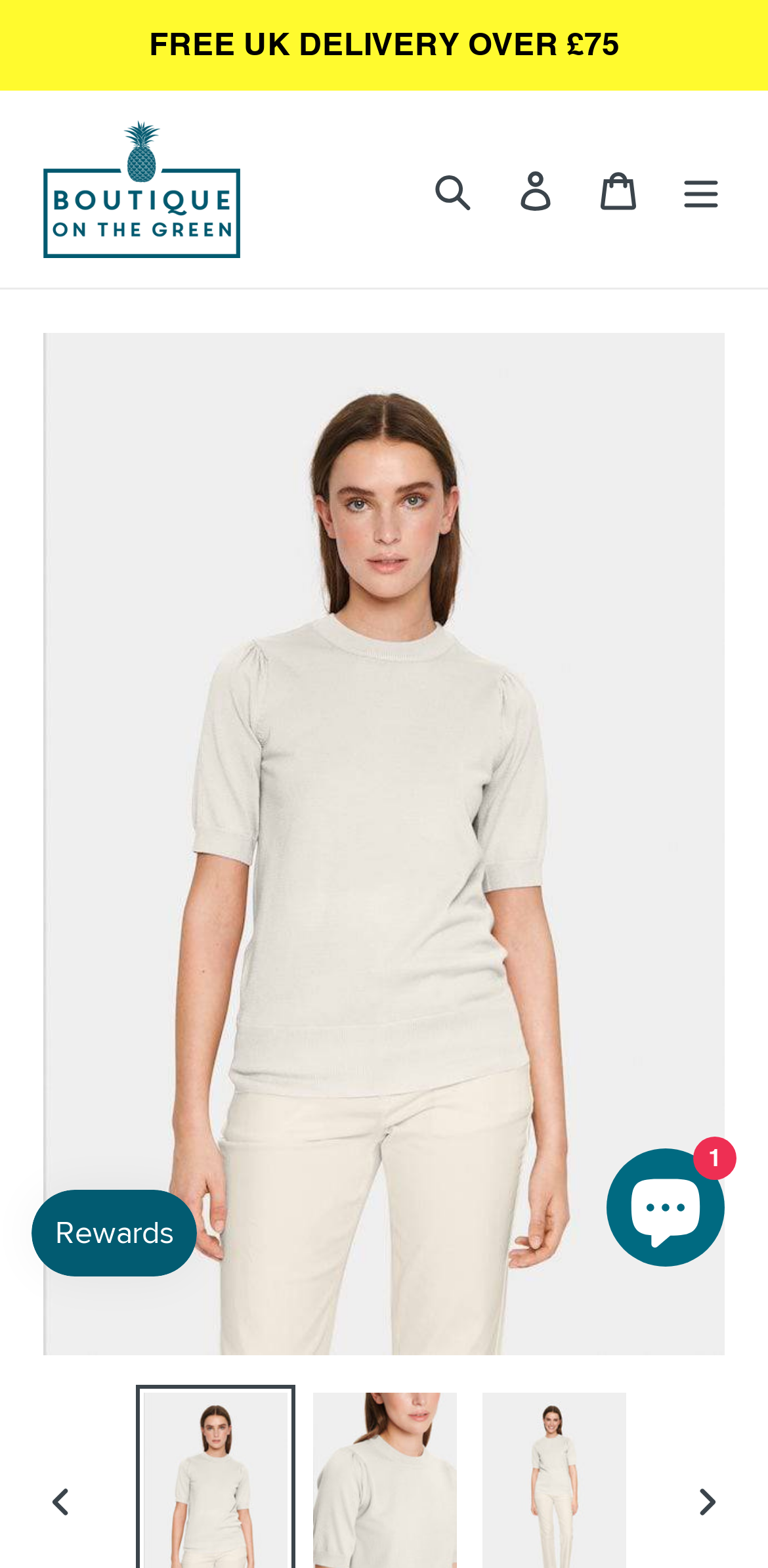What is the purpose of the 'Search' button?
Please provide a detailed and thorough answer to the question.

I inferred the purpose of the 'Search' button by its name and its location at the top of the webpage, which is a common placement for search functionality.